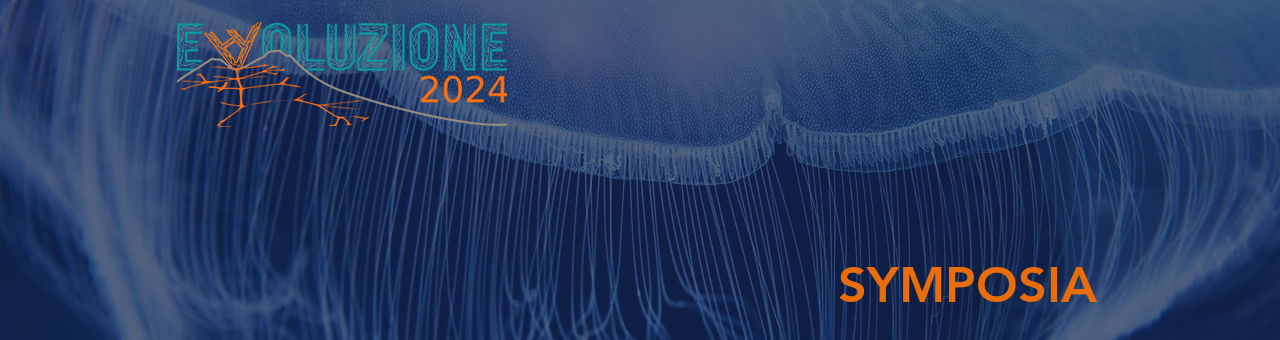Describe every significant element in the image thoroughly.

The image features a striking visual design for the "Evoluzione 2024" symposium, prominently displaying the event's name in a bold, modern font. The word "Evoluzione" is highlighted in vibrant turquoise, with intricate graphic elements suggesting a tree structure, symbolizing growth and evolution. The year "2024" is positioned adjacent, indicating the upcoming event's timeframe. Beneath this title, the word "SYMPO-SIA" stands out in a dynamic orange hue, emphasizing the focus on symposiums. The background showcases a smooth, ethereal texture resembling the delicate tentacles of a jellyfish, creating a soothing yet engaging visual atmosphere that hints at themes of marine biology and ecological discussions. This image serves as a captivating introduction to the symposium, setting the tone for a gathering dedicated to exploring evolutionary themes and scientific dialogue.